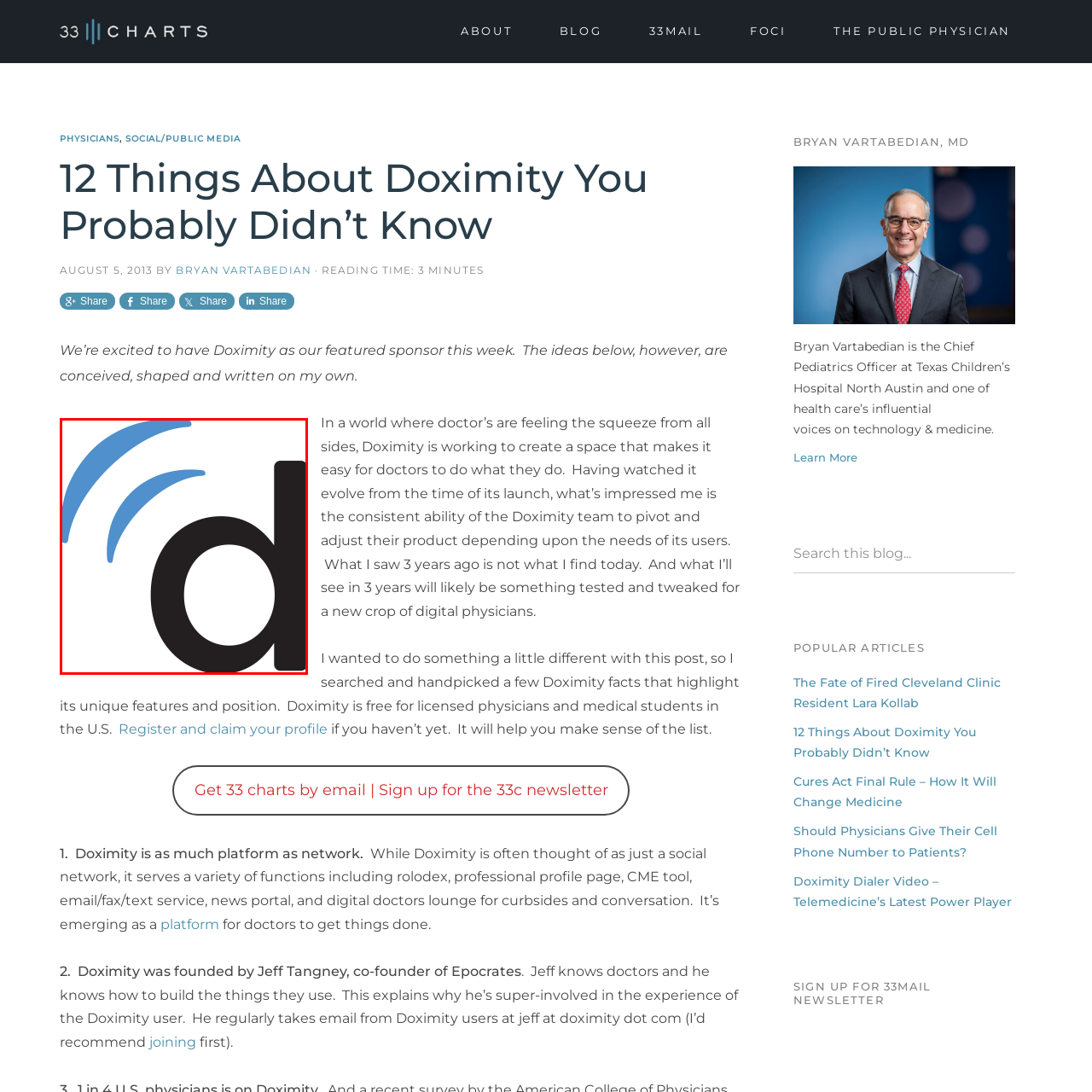Give an in-depth description of the image highlighted with the red boundary.

The image features the Doximity icon, which is a prominent symbol representing the Doximity platform. Doximity serves as a social network tailored specifically for healthcare professionals, facilitating connections and resources among licensed physicians and medical students in the U.S. The logo embodies Doximity's mission to empower its users by providing a suite of tools for communication, networking, and information sharing within the medical community. The context of the image highlights the significance of Doximity as a leading digital platform designed to enhance the professional lives of its users, illustrating its impact in a rapidly evolving healthcare landscape.